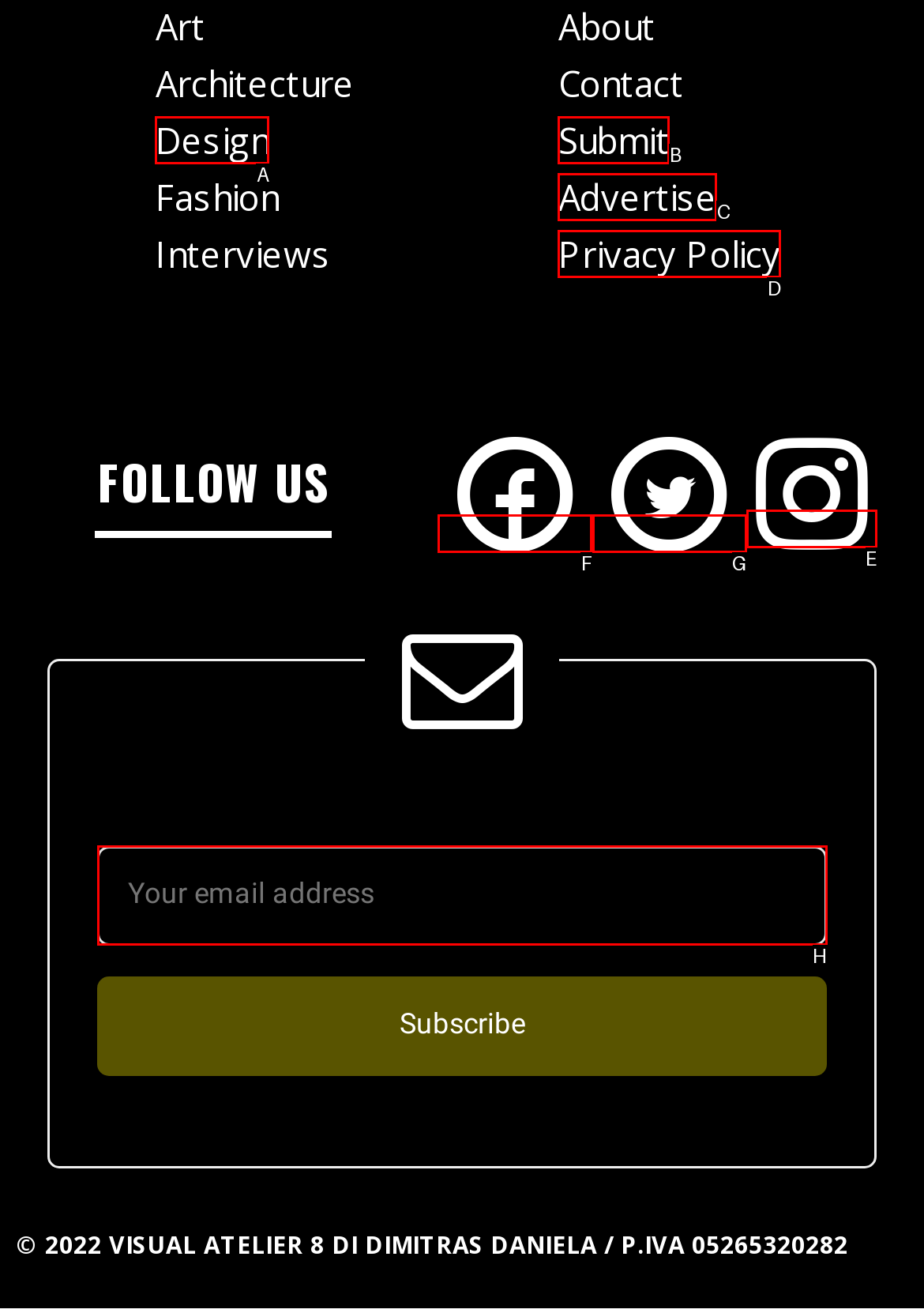Identify which lettered option to click to carry out the task: follow on icon. Provide the letter as your answer.

F